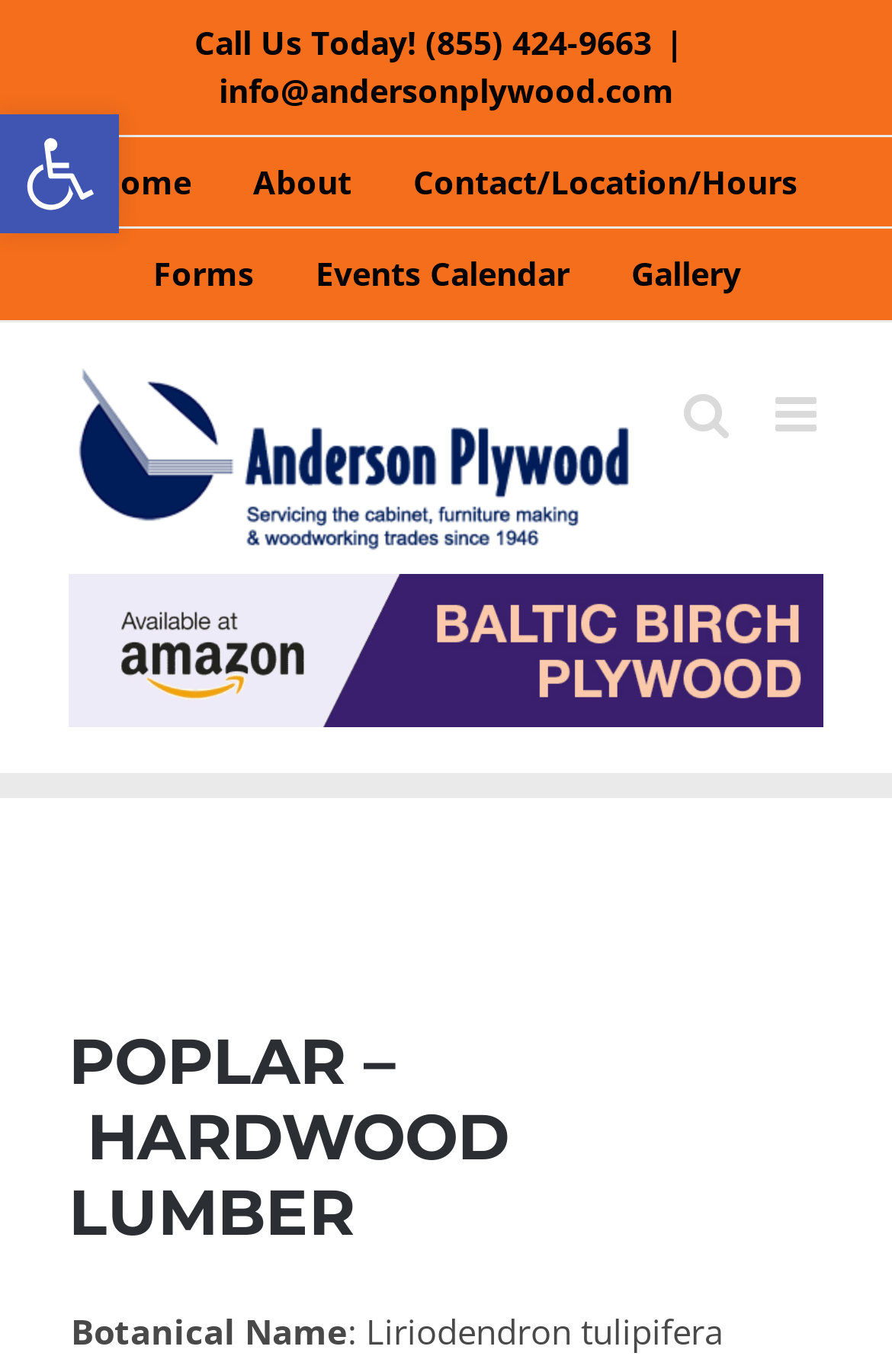Please identify the bounding box coordinates of the clickable element to fulfill the following instruction: "Toggle mobile menu". The coordinates should be four float numbers between 0 and 1, i.e., [left, top, right, bottom].

[0.869, 0.285, 0.923, 0.32]